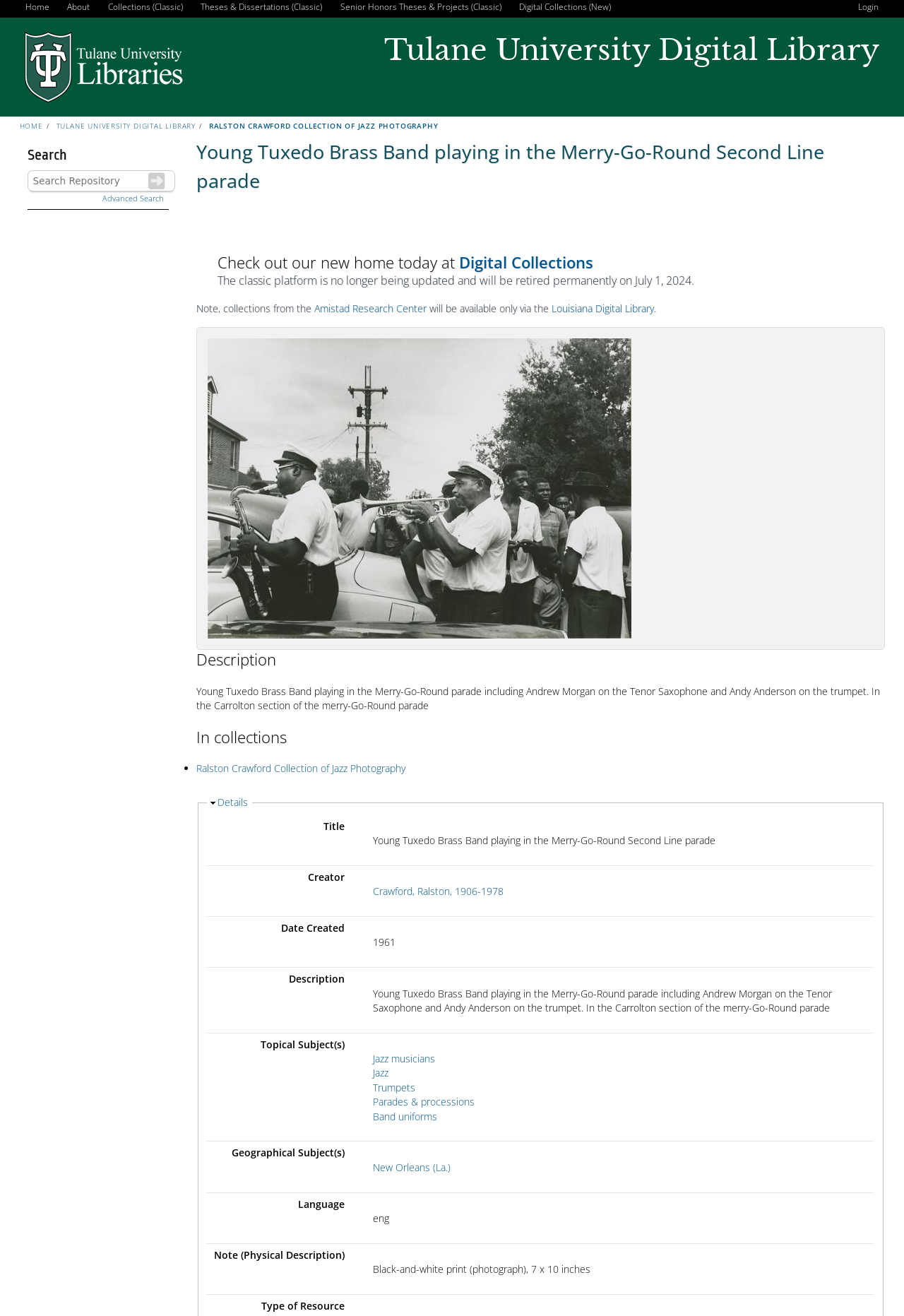What is the date created of this image?
Answer the question with just one word or phrase using the image.

1961